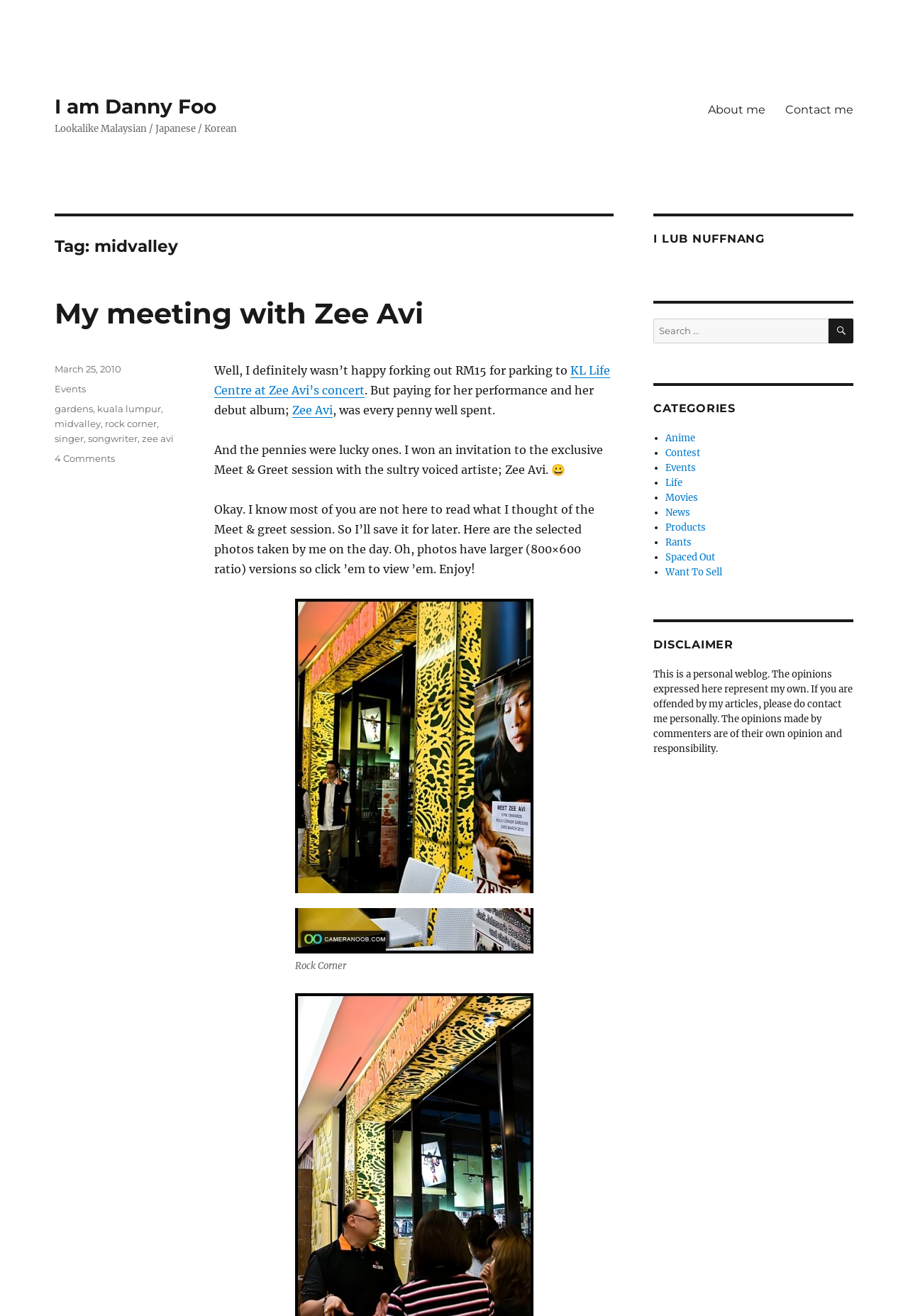Respond to the question below with a single word or phrase:
What is the location of the event mentioned in the blog post?

KL Life Centre